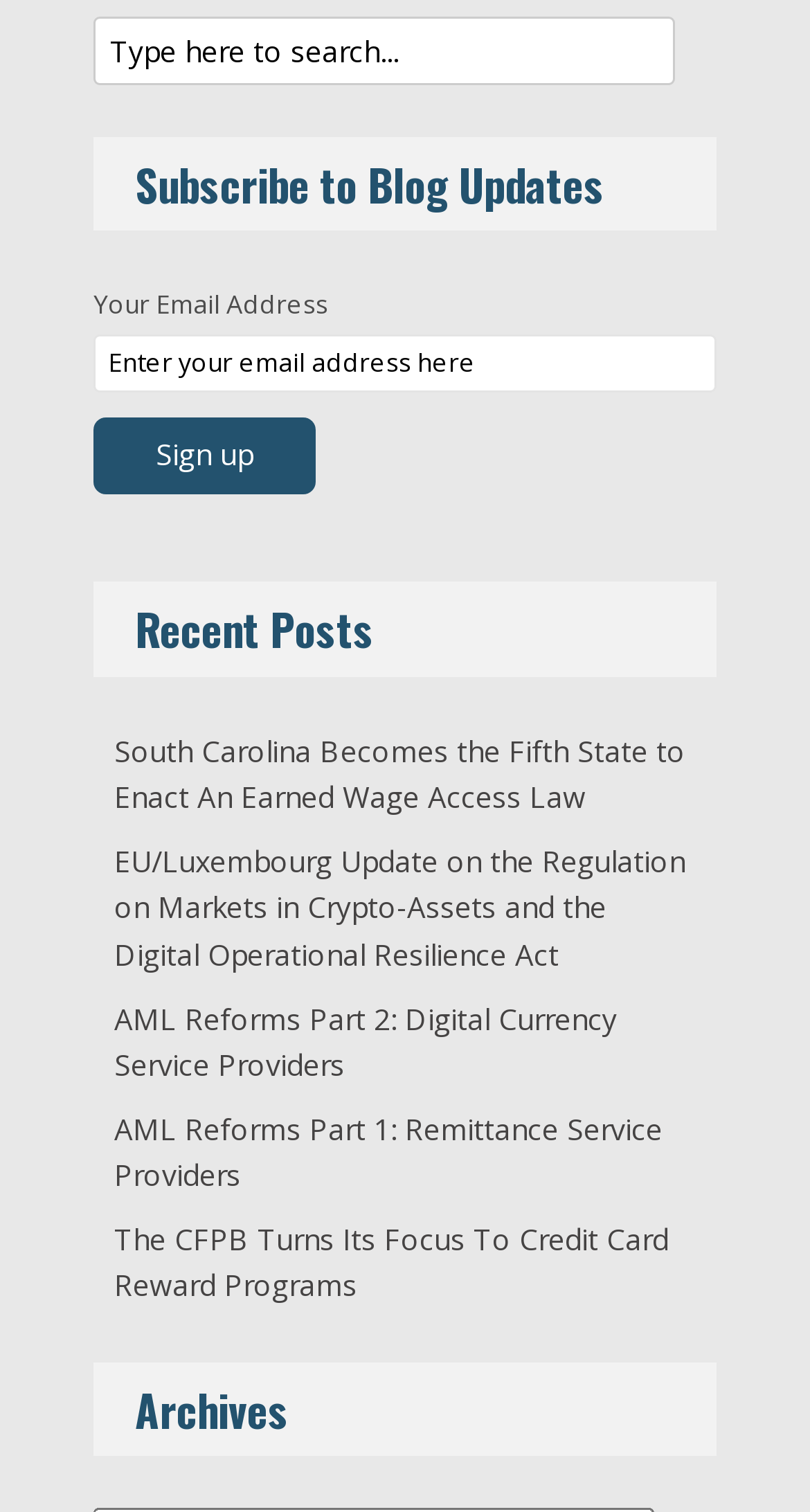Please determine the bounding box coordinates for the element that should be clicked to follow these instructions: "View archives".

[0.115, 0.901, 0.885, 0.963]